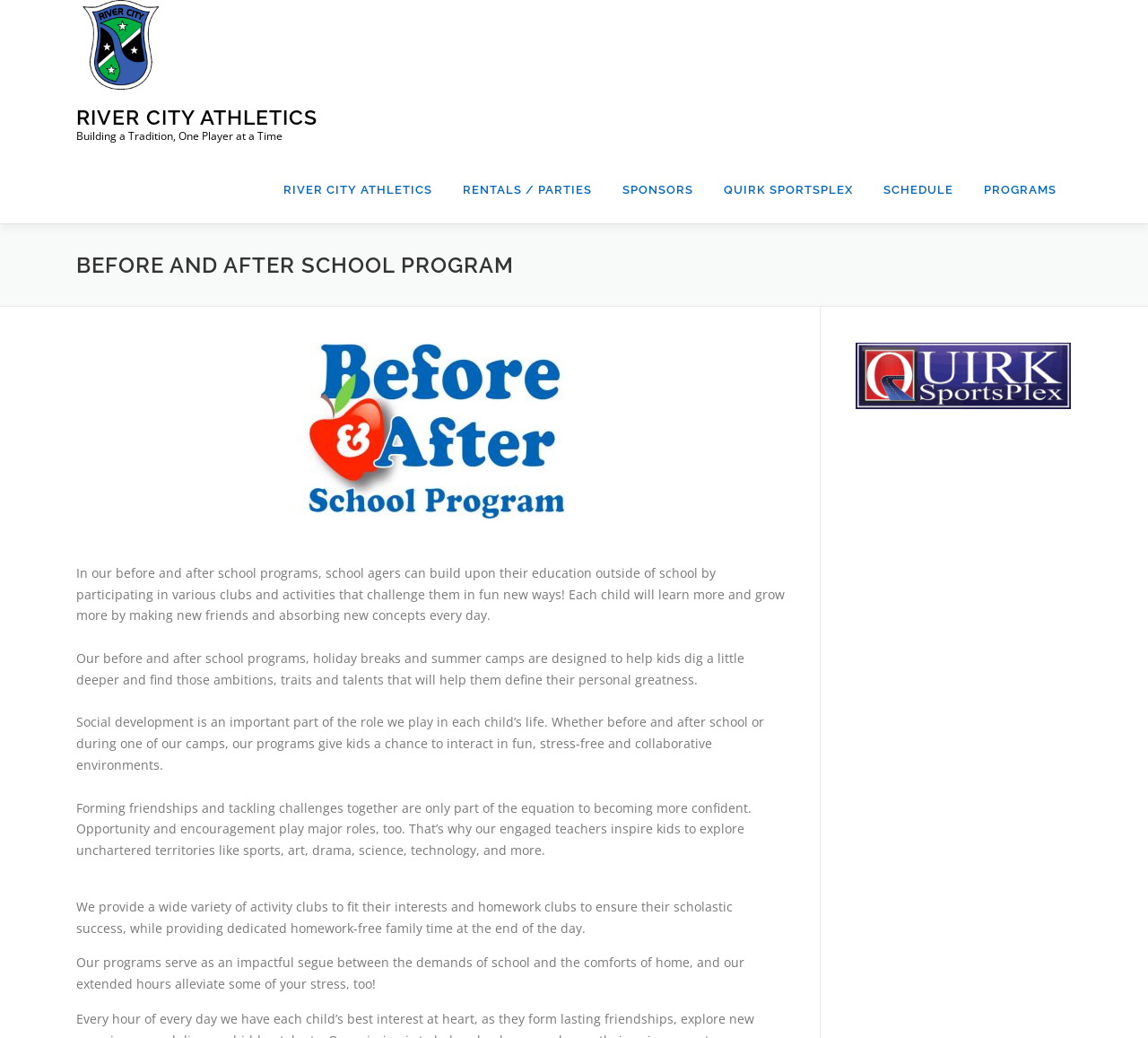Please provide a comprehensive answer to the question based on the screenshot: What is the benefit of the program for working parents?

The benefit of the program for working parents is mentioned in the last paragraph under the 'BEFORE AND AFTER SCHOOL PROGRAM' heading, which states that the program's extended hours alleviate some of the stress of working parents.